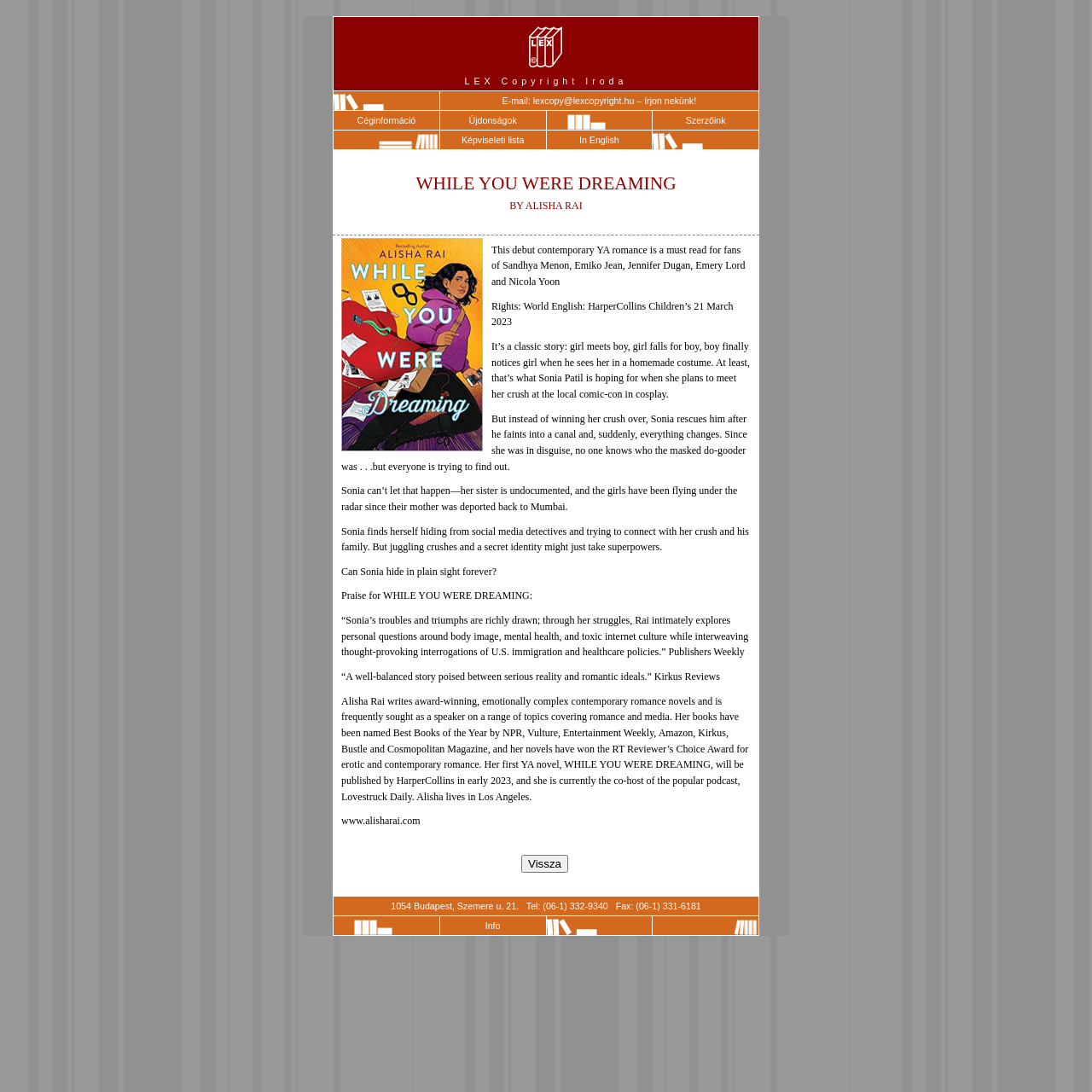With reference to the image, please provide a detailed answer to the following question: Who is the author of the book?

The author of the book can be found in the StaticText element with the text 'WHILE YOU WERE DREAMING by Alisha Rai', which is accompanied by an image. The author's name is also mentioned in the biography section at the bottom of the page.